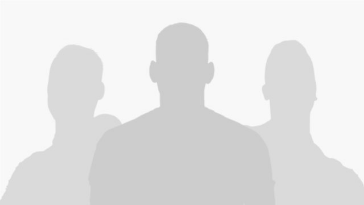What is the context of the image?
Please provide a comprehensive answer to the question based on the webpage screenshot.

The image is positioned within an article titled 'Eintracht Frankfurt vs. Bayer Leverkusen: CONFIRMED line-ups, match stats & LIVE blog!', which implies that the figures in the image represent key players or team members, and the context is a Bundesliga football match.